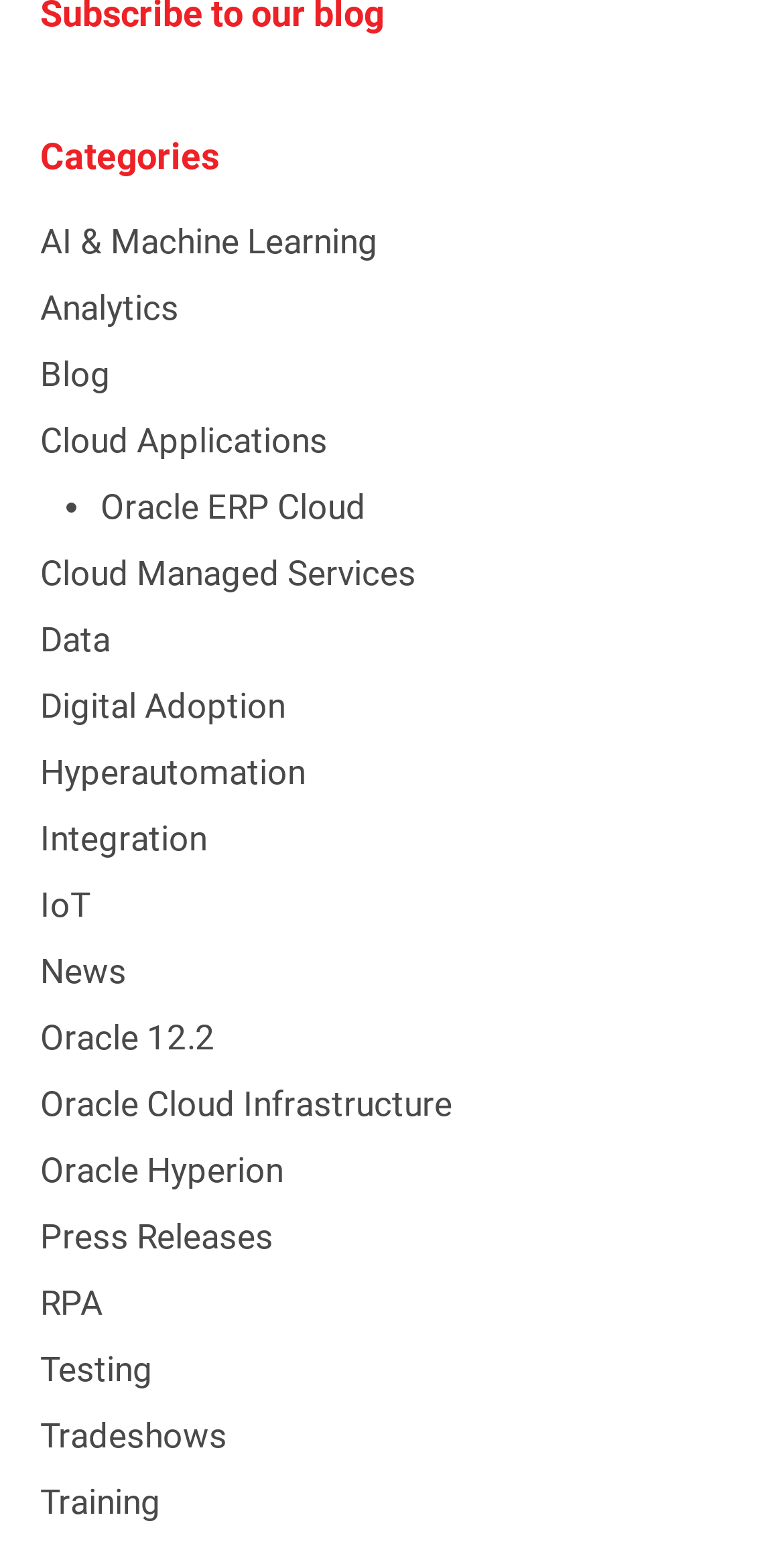Based on the image, provide a detailed and complete answer to the question: 
How many categories are listed?

I counted the number of links under the 'Categories' heading, and there are 29 links, each representing a category.